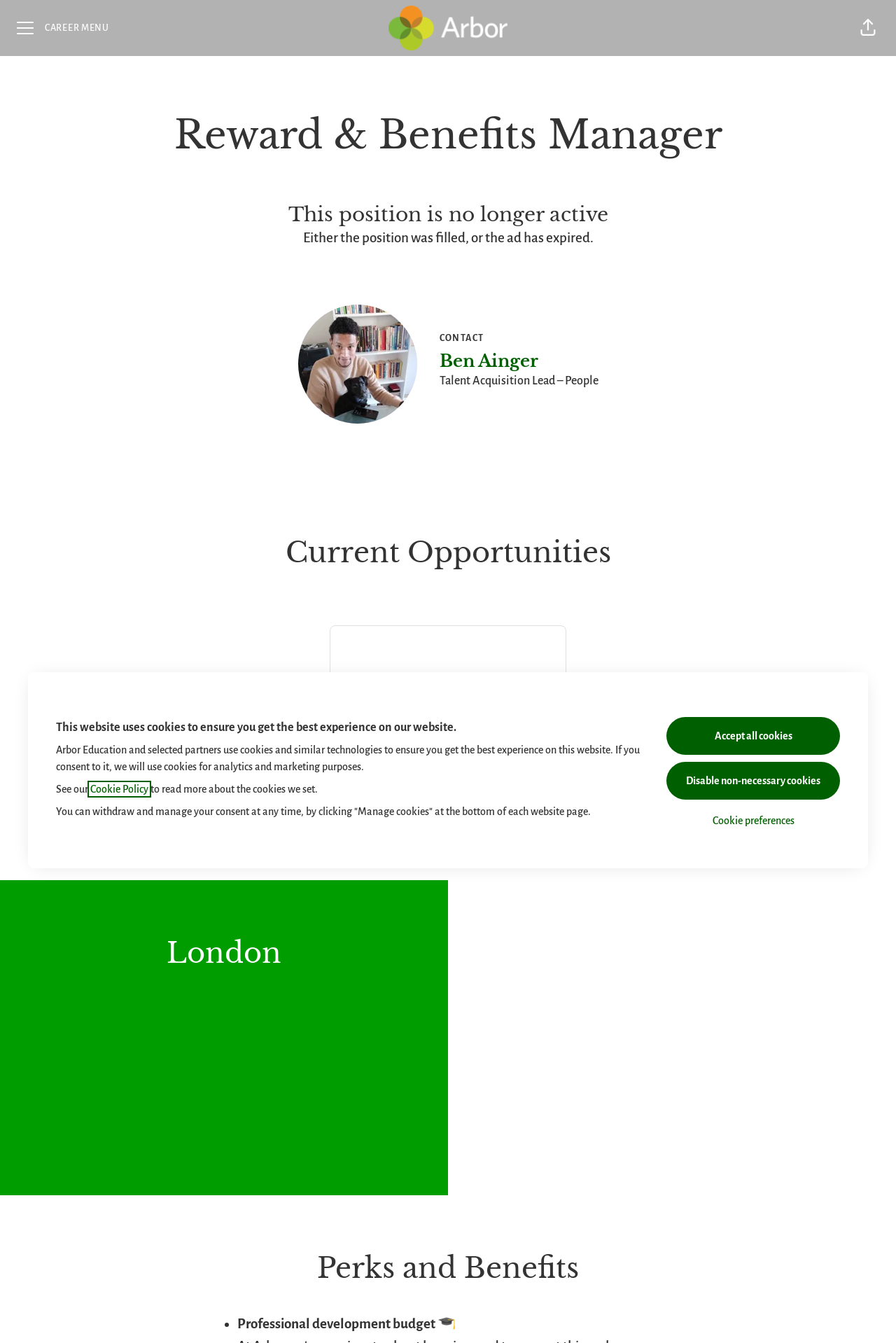Determine the bounding box for the HTML element described here: "Accept all cookies". The coordinates should be given as [left, top, right, bottom] with each number being a float between 0 and 1.

[0.744, 0.534, 0.938, 0.562]